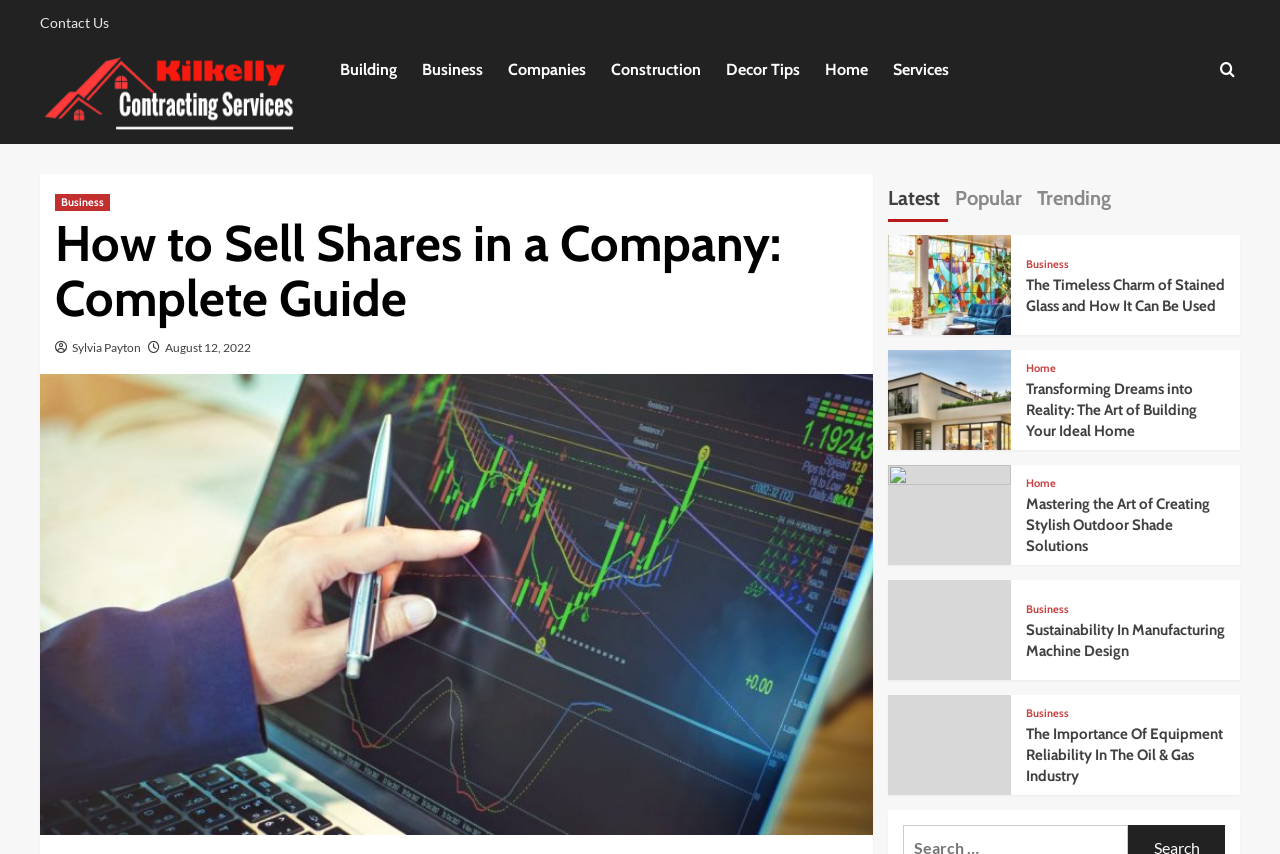Identify the bounding box of the UI element that matches this description: "August 12, 2022".

[0.129, 0.398, 0.196, 0.415]